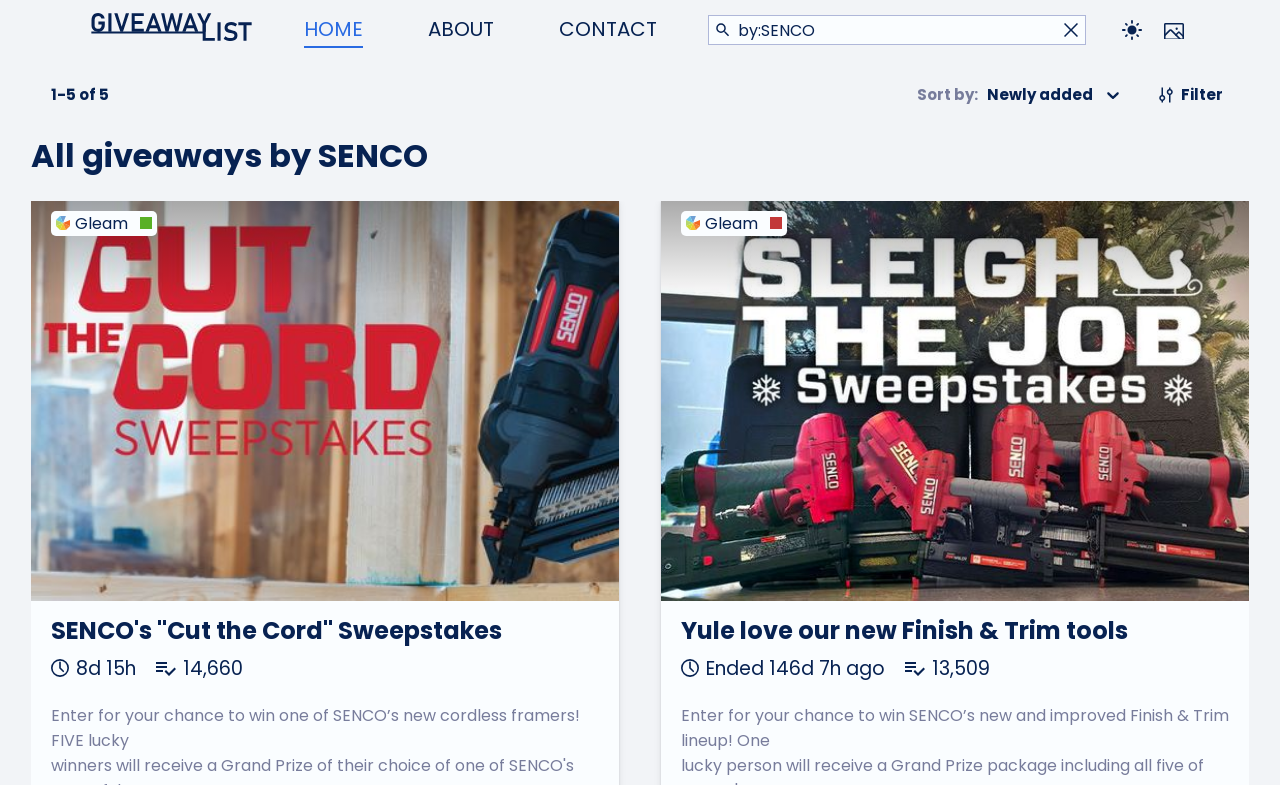Generate the main heading text from the webpage.

All giveaways by SENCO